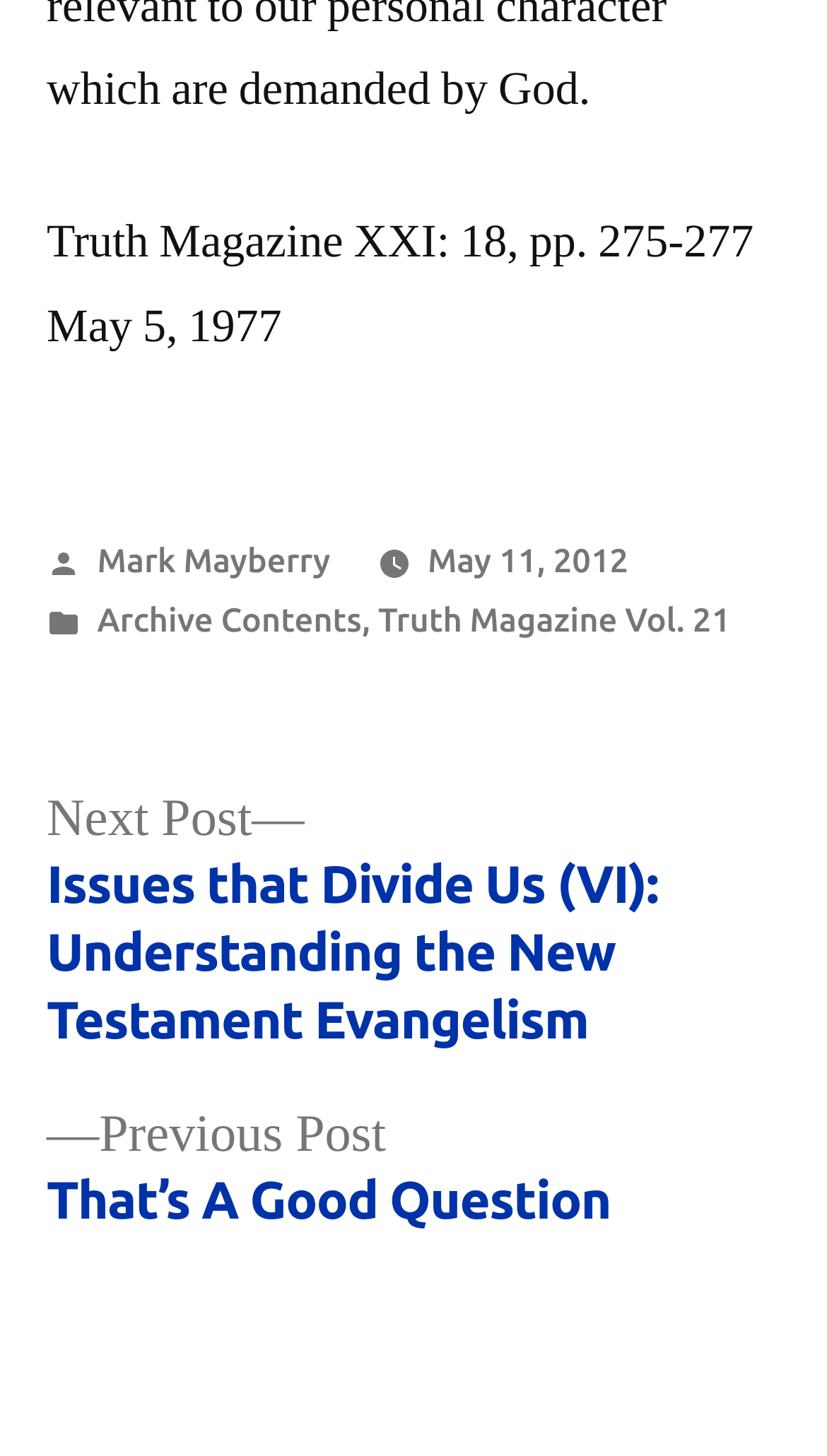Please locate the UI element described by "May 11, 2012July 10, 2012" and provide its bounding box coordinates.

[0.517, 0.371, 0.76, 0.398]